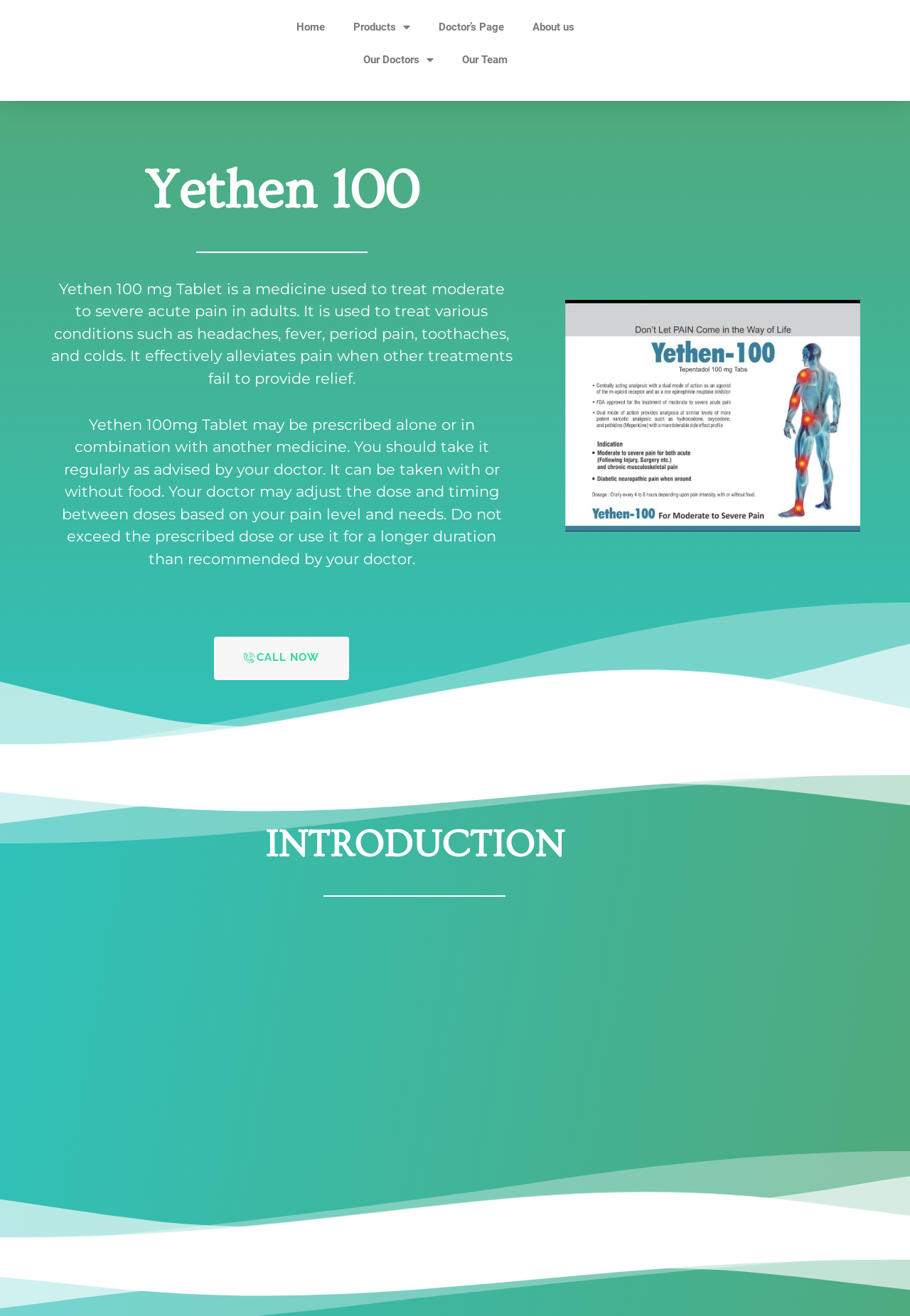What is the purpose of the 'CALL NOW' button?
Examine the image and provide an in-depth answer to the question.

The 'CALL NOW' button is likely intended for users to contact the doctor or the medical team for consultation or appointment, as it is placed below the description of the medicine and its usage.